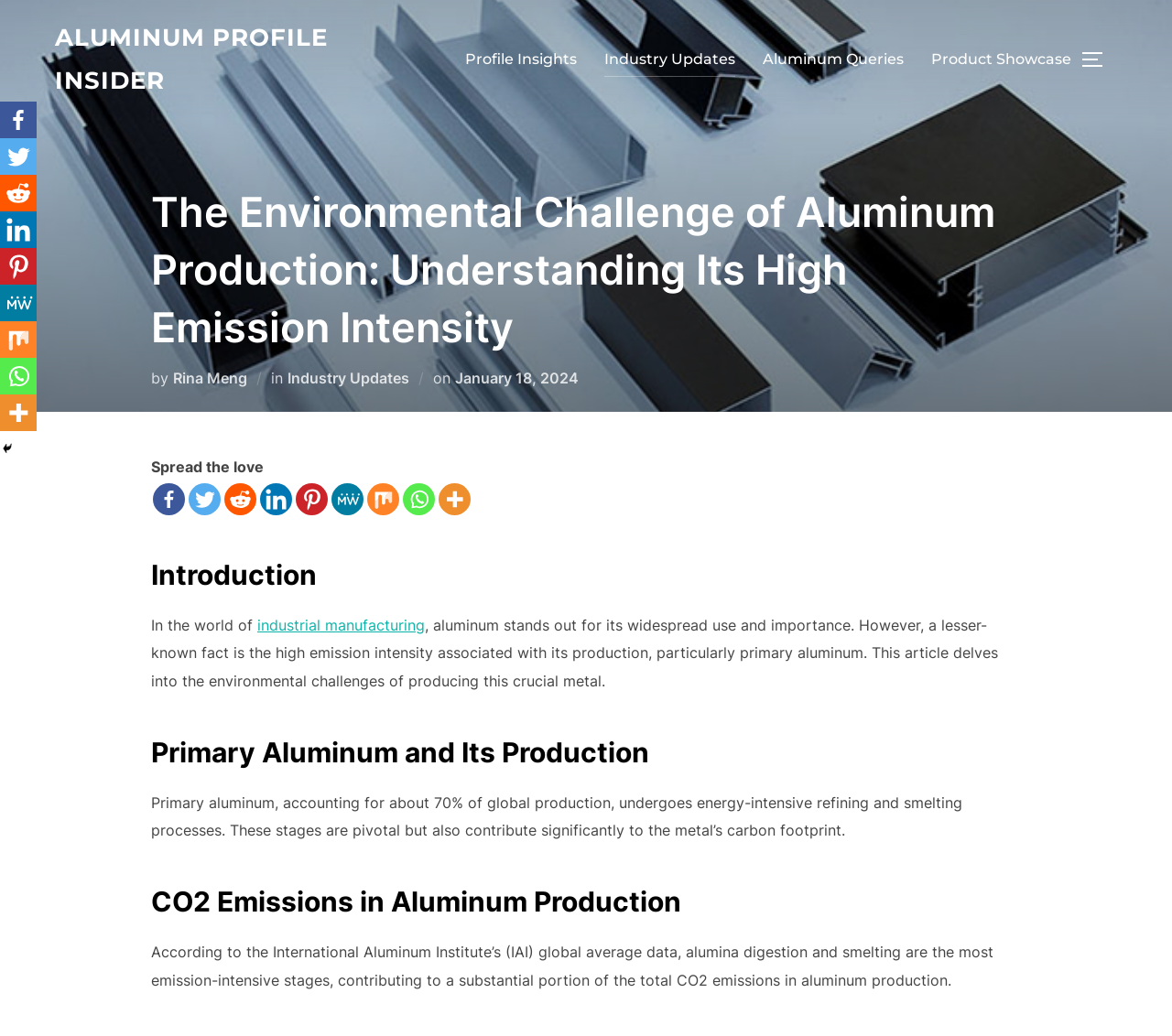Please provide the bounding box coordinates for the element that needs to be clicked to perform the following instruction: "Explore the 'Industry Updates' section". The coordinates should be given as four float numbers between 0 and 1, i.e., [left, top, right, bottom].

[0.516, 0.041, 0.627, 0.074]